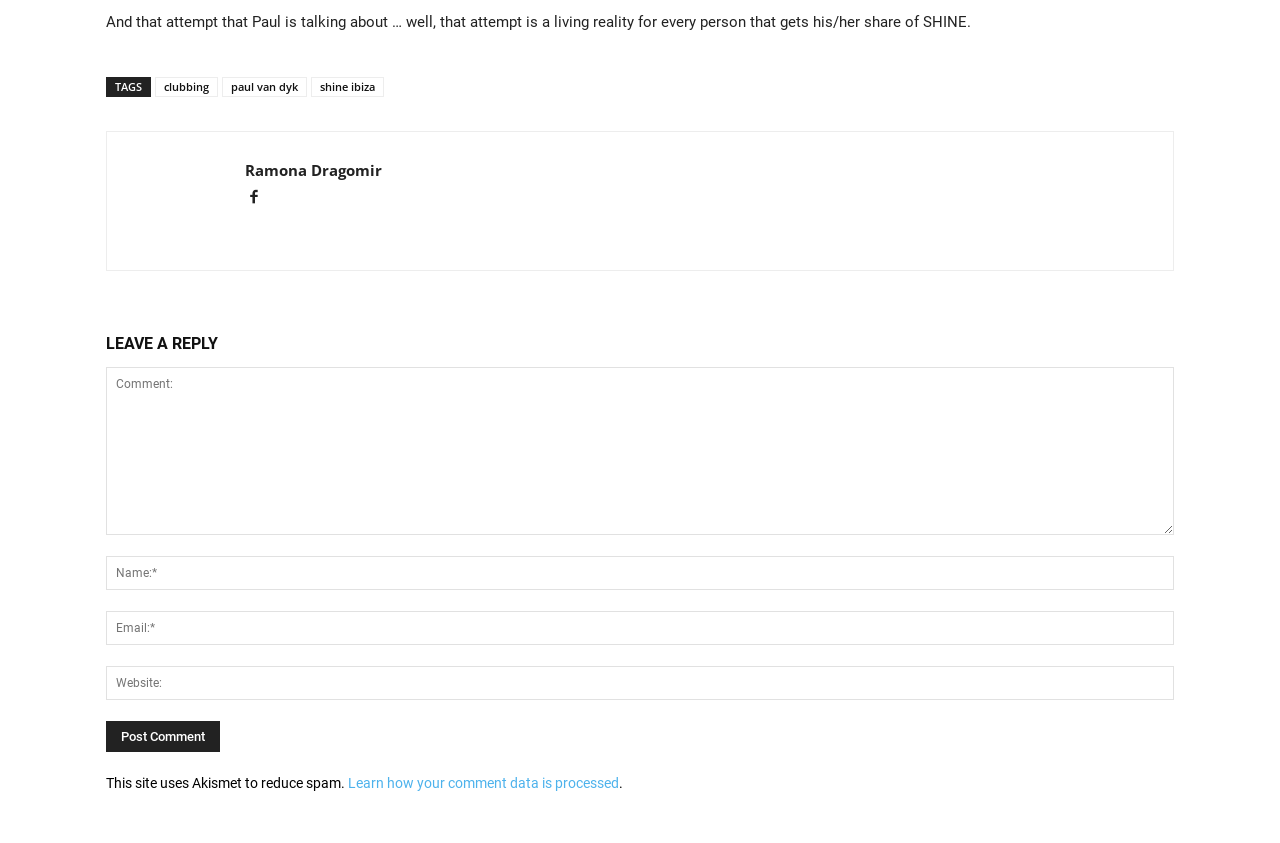Use a single word or phrase to answer this question: 
What is the purpose of the textboxes?

To leave a comment